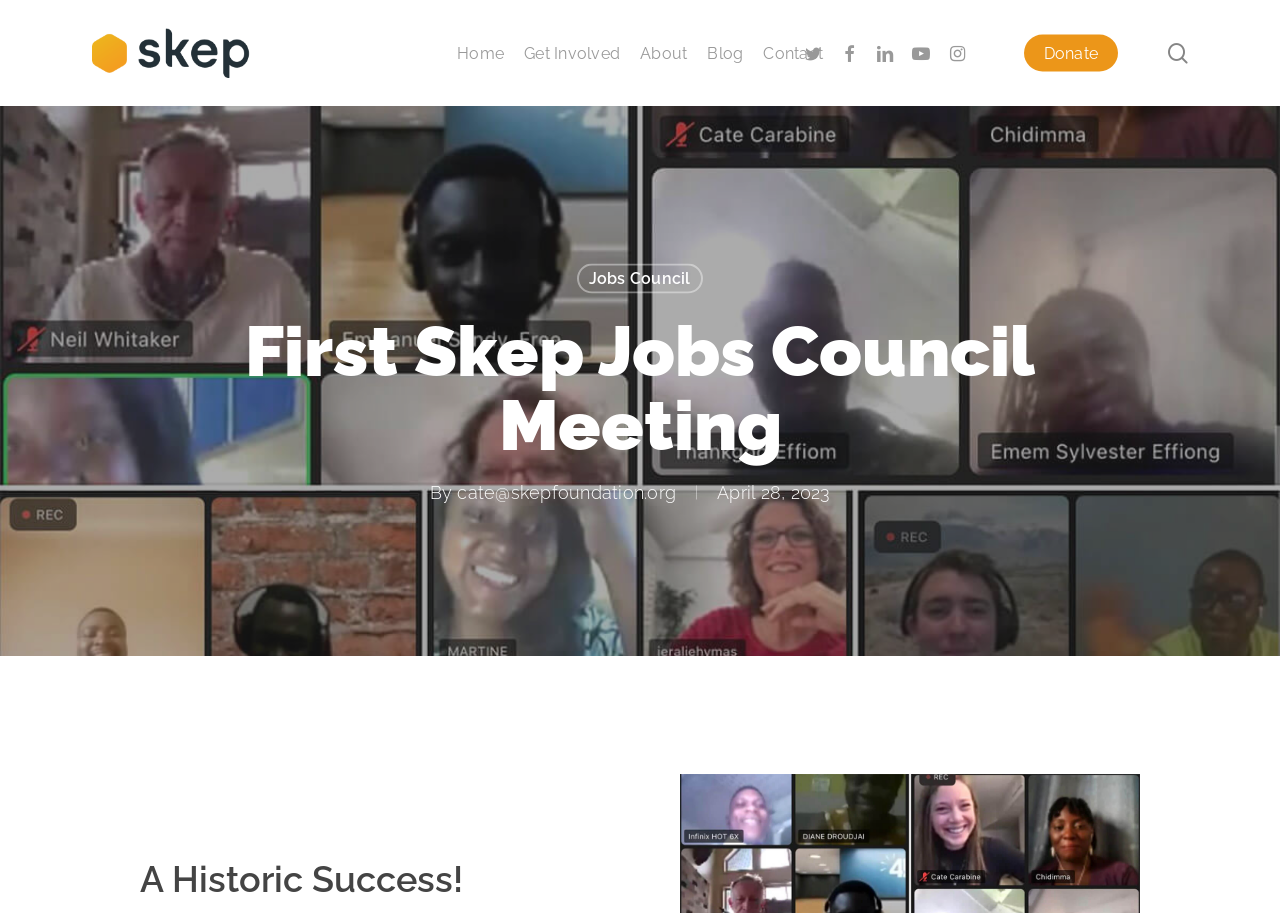Give a one-word or short-phrase answer to the following question: 
What is the title of the subheading?

A Historic Success!